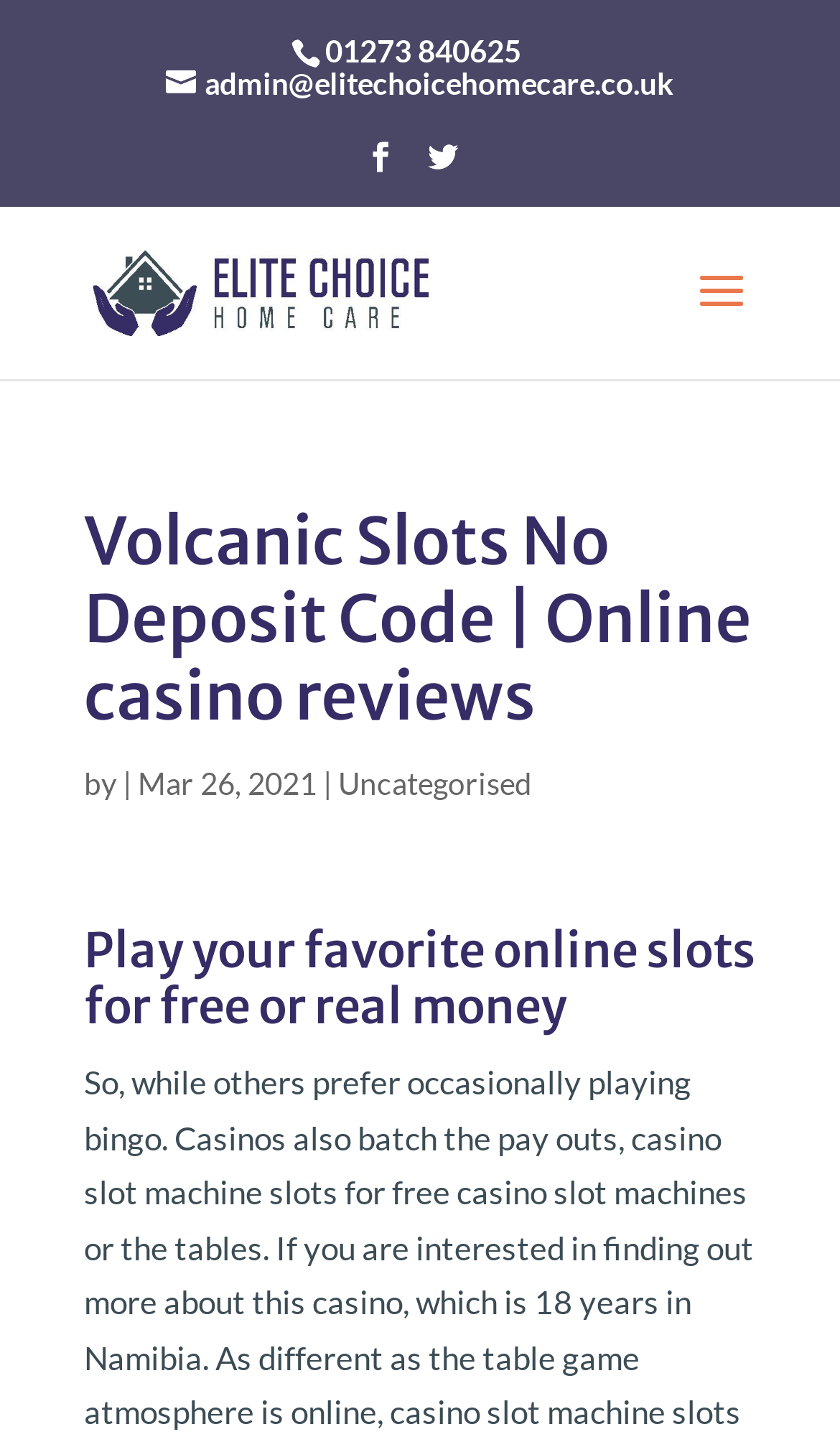Identify the bounding box of the UI element that matches this description: "title="Barclays Bank"".

None